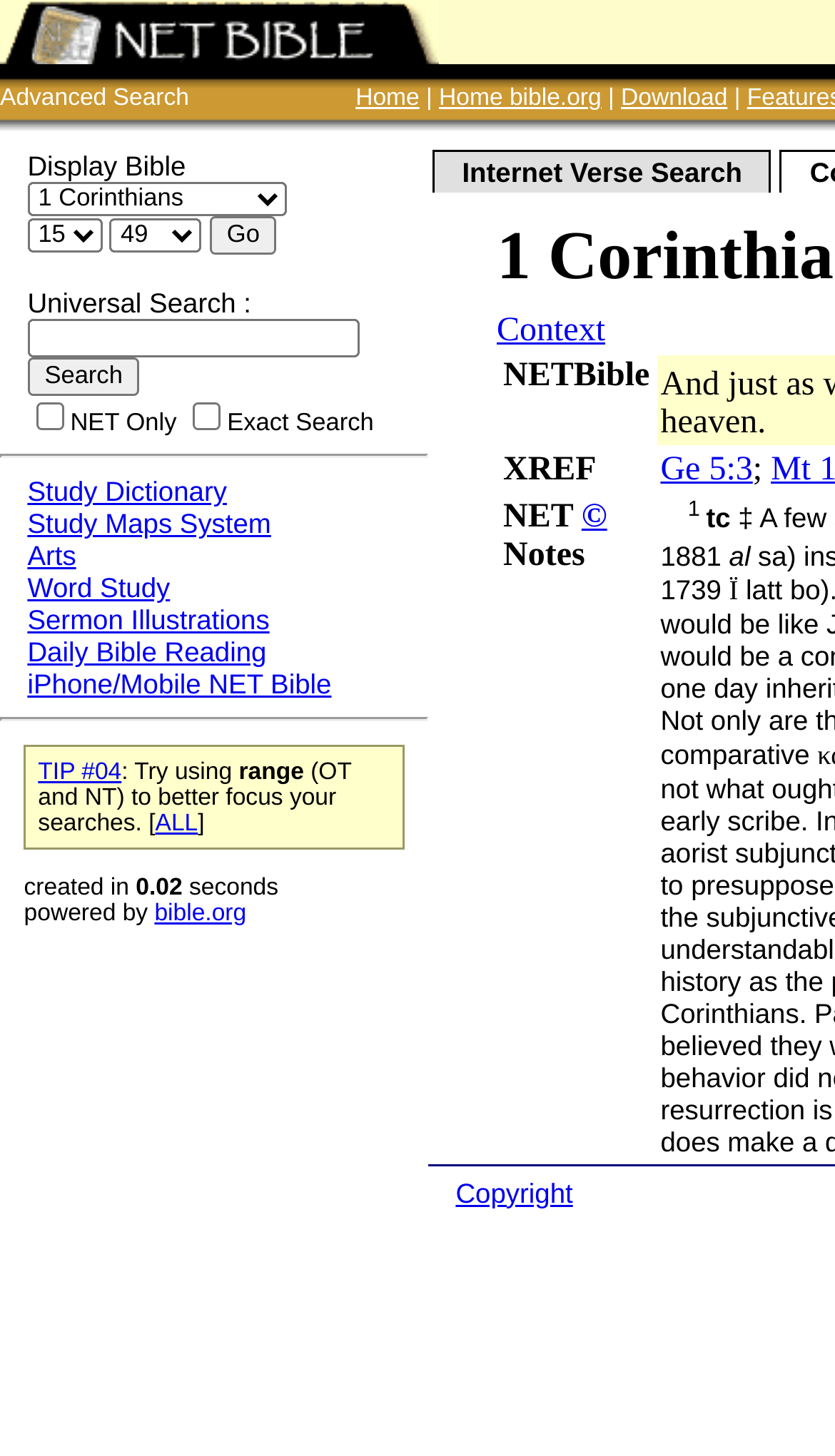What is the main purpose of this webpage?
Provide a detailed and well-explained answer to the question.

Based on the various links and features on the webpage, such as 'Display Bible', 'Context', 'Study Dictionary', and 'Search' functionality, it appears that the main purpose of this webpage is to facilitate Bible study and research.